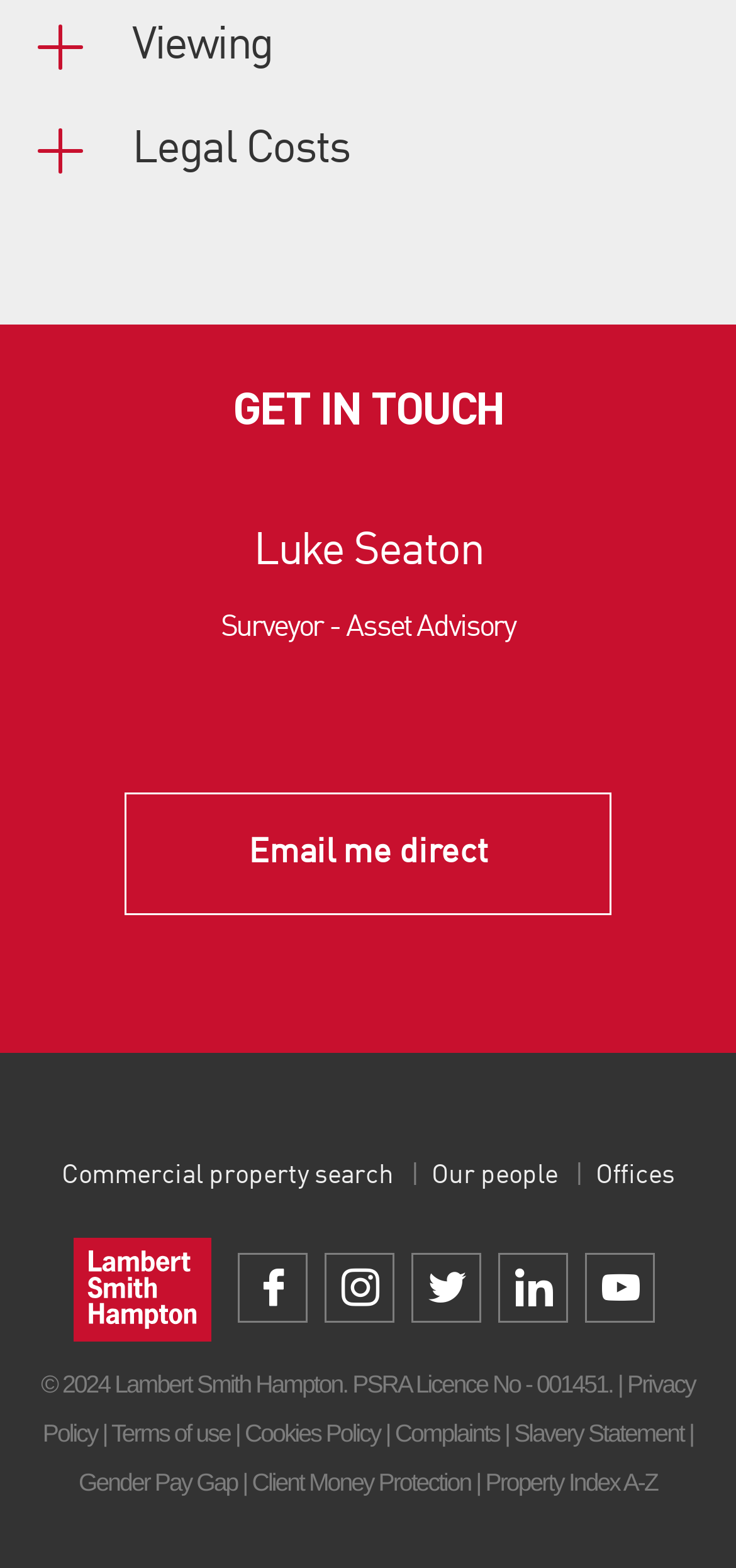Highlight the bounding box coordinates of the element that should be clicked to carry out the following instruction: "Read the Privacy Policy". The coordinates must be given as four float numbers ranging from 0 to 1, i.e., [left, top, right, bottom].

[0.058, 0.873, 0.944, 0.923]